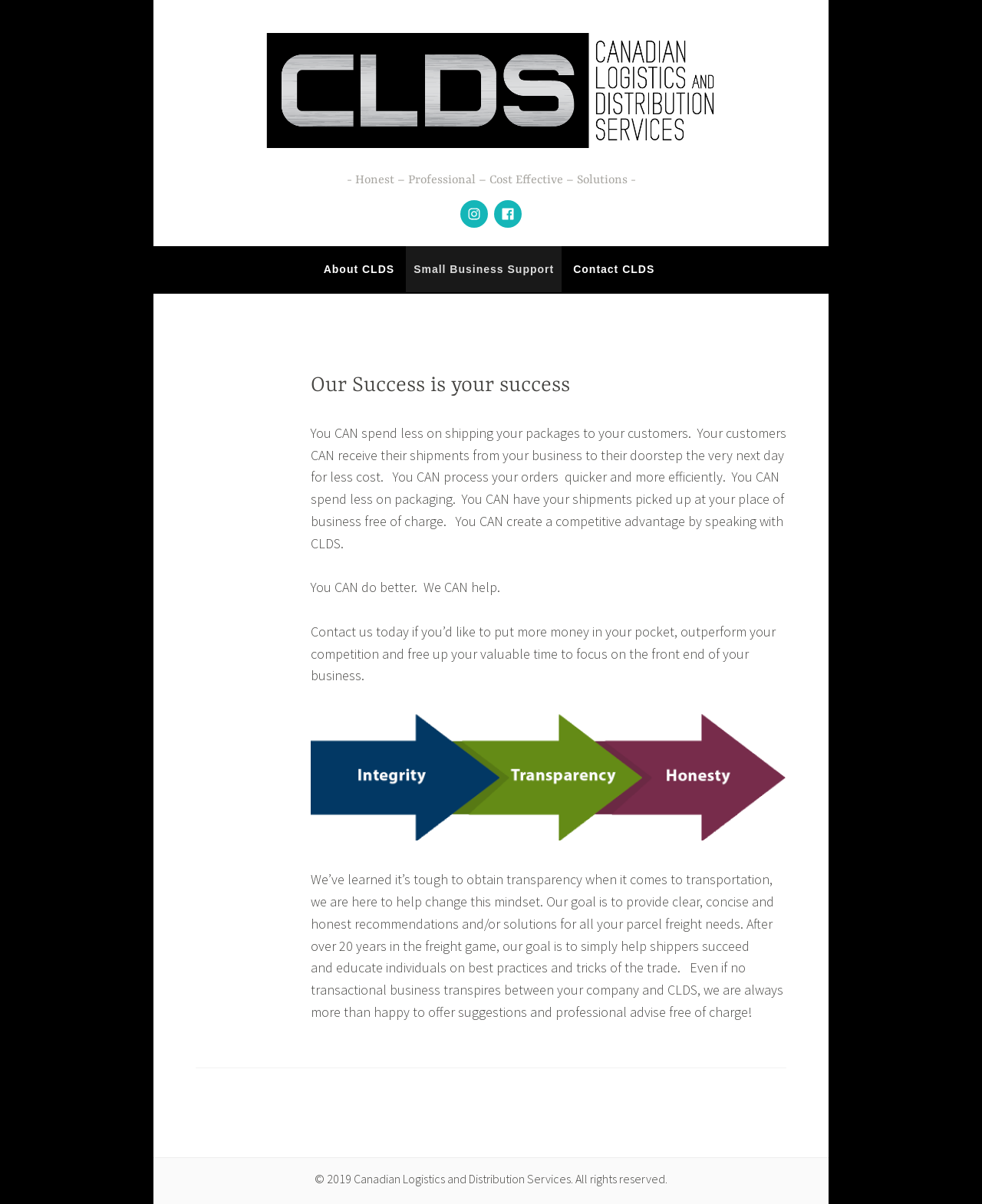Offer a comprehensive description of the webpage’s content and structure.

The webpage is about Freight Routing, with a focus on providing cost-effective solutions. At the top, there is a link to the homepage, followed by a tagline "Honest – Professional – Cost Effective – Solutions". Below this, there is a navigation menu for social links, including Instagram and Facebook.

To the right of the social links, there are three links: "About CLDS", "Small Business Support", and "Contact CLDS". The main content of the page is divided into an article section, which takes up most of the page. The article section has a header with a link to "FREIGHT ROUTING" and a heading that reads "Our Success is your success".

Below the header, there is a section with a link to a date "May 18, 2019", a time, and a username "ryanadmin". The main content of the article is a series of paragraphs that discuss the benefits of using CLDS for freight routing, including reducing shipping costs, improving efficiency, and gaining a competitive advantage.

The text is divided into four paragraphs, with the first paragraph discussing the potential benefits of using CLDS, the second paragraph emphasizing the importance of doing better, and the third and fourth paragraphs providing more details about the services offered by CLDS.

At the bottom of the page, there is a complementary section with a copyright notice that reads "© 2019 Canadian Logistics and Distribution Services. All rights reserved."